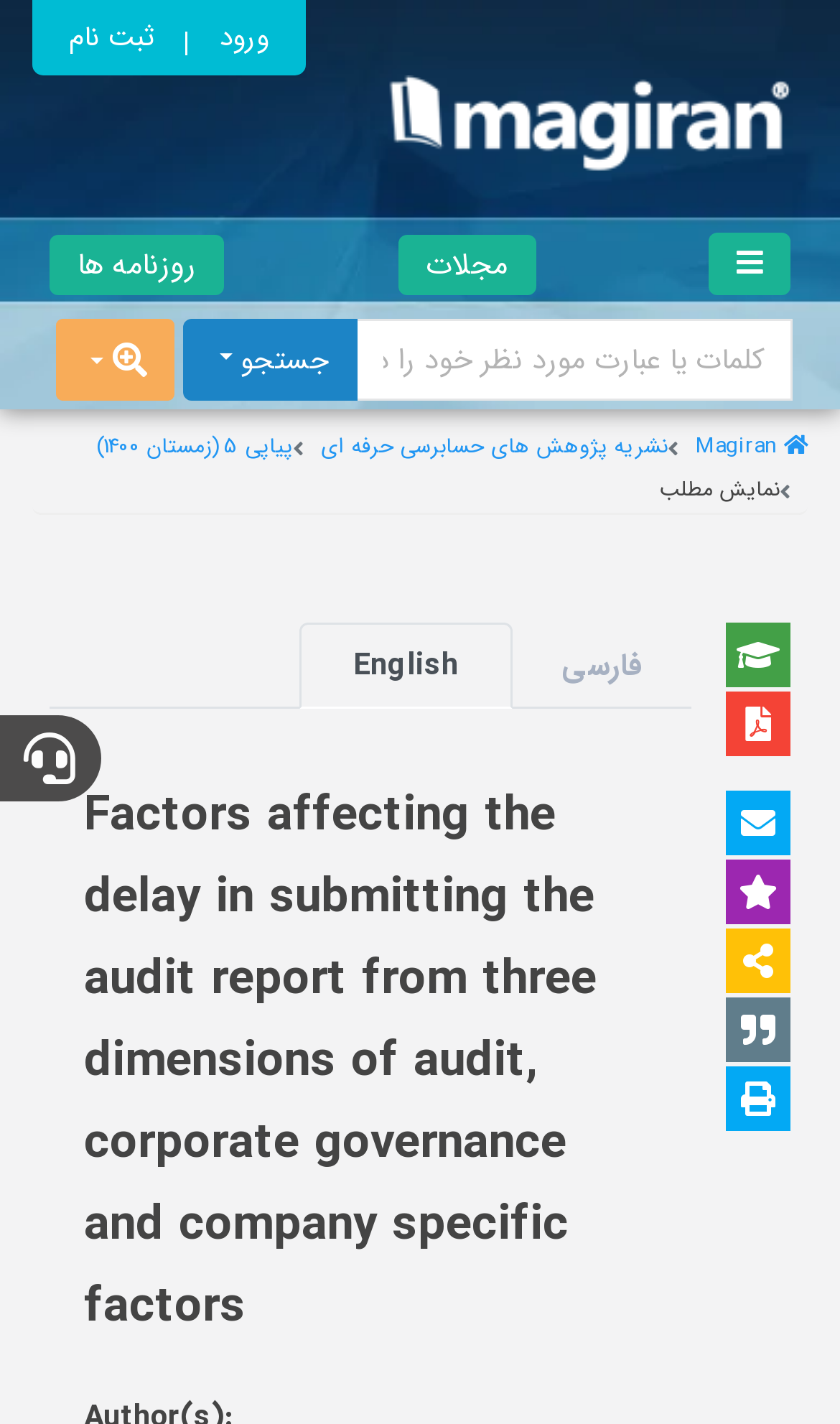Using the given description, provide the bounding box coordinates formatted as (top-left x, top-left y, bottom-right x, bottom-right y), with all values being floating point numbers between 0 and 1. Description: ثبت نام

[0.049, 0.006, 0.218, 0.047]